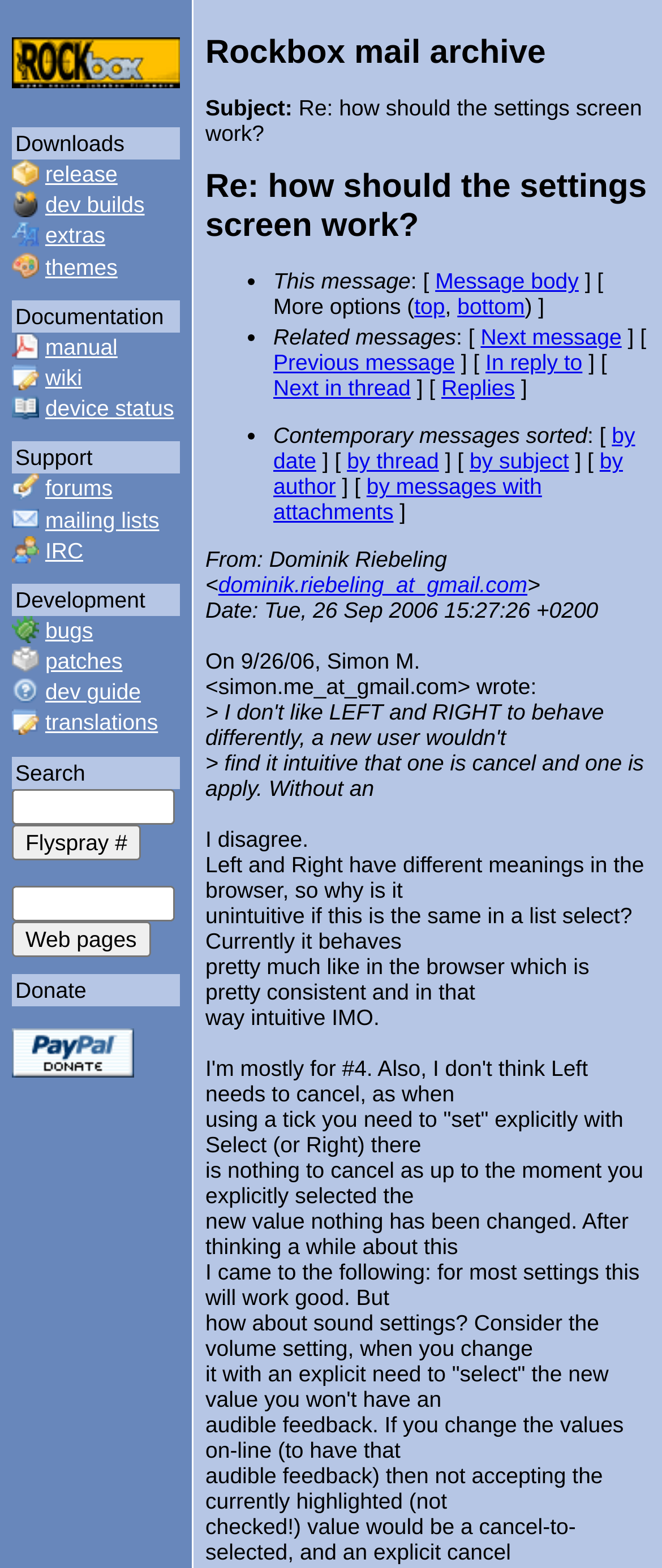For the given element description cookie policy, determine the bounding box coordinates of the UI element. The coordinates should follow the format (top-left x, top-left y, bottom-right x, bottom-right y) and be within the range of 0 to 1.

None